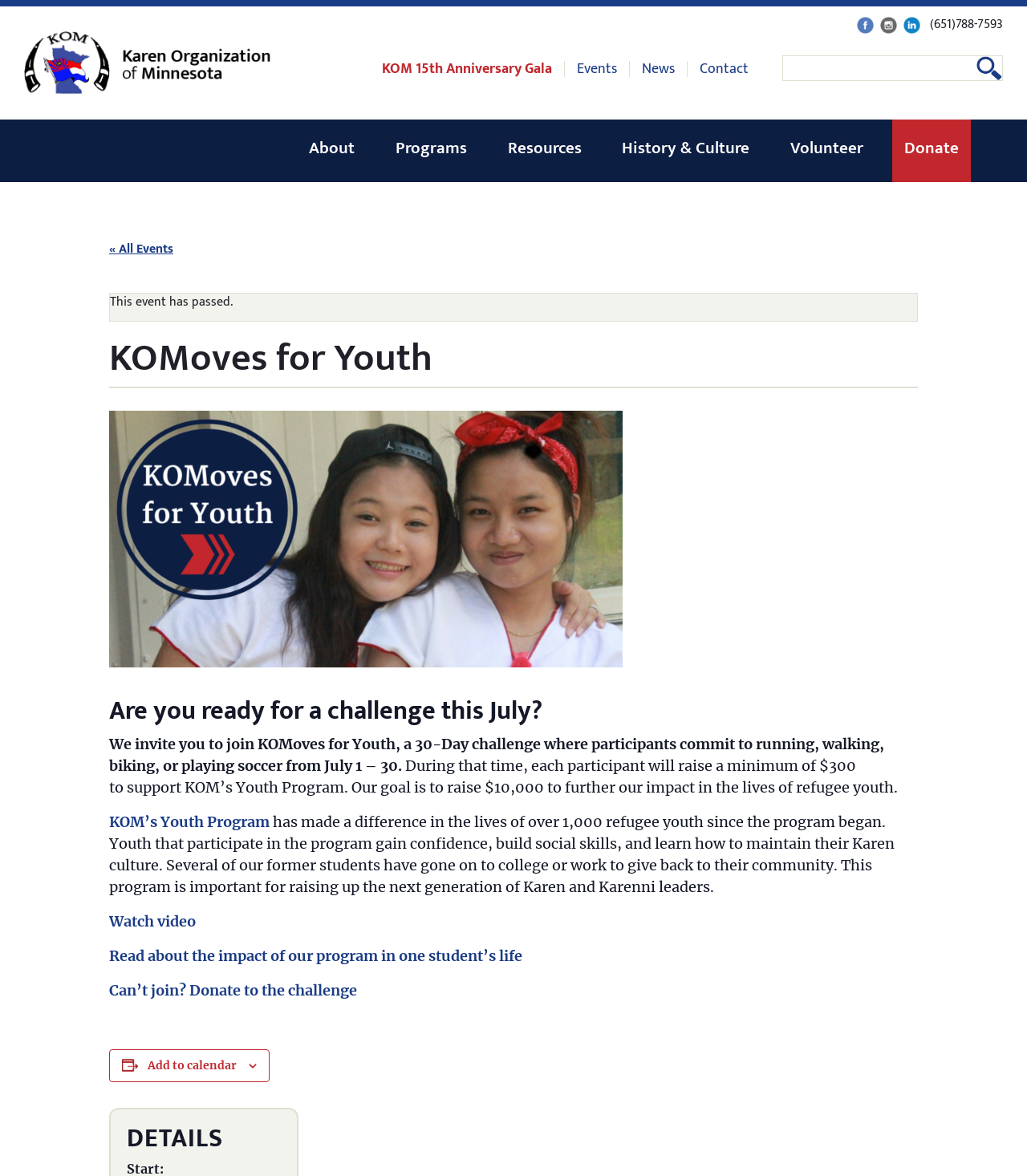Respond concisely with one word or phrase to the following query:
What activities can participants do during the challenge?

Running, walking, biking, or playing soccer